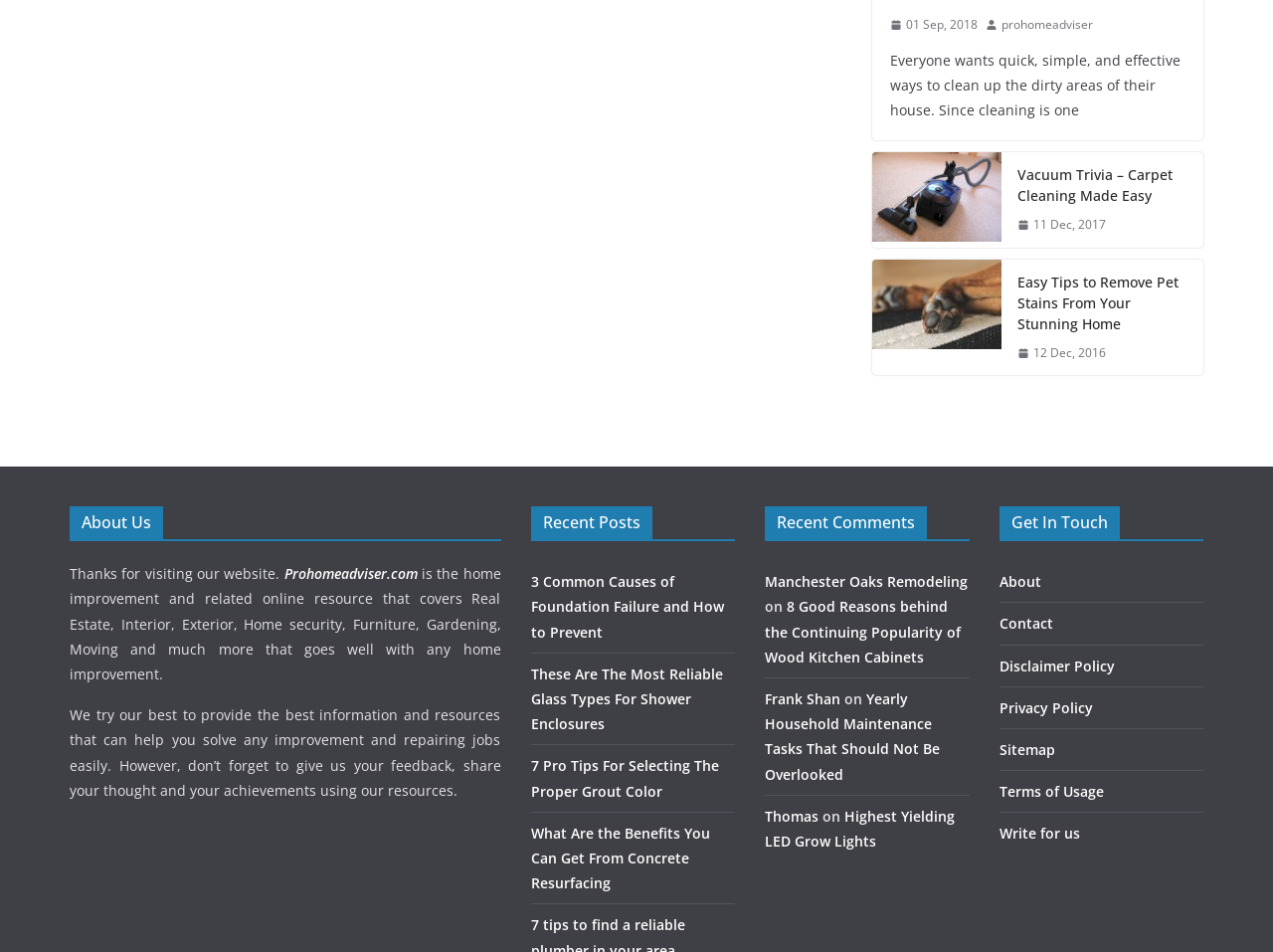Indicate the bounding box coordinates of the element that must be clicked to execute the instruction: "read the recent post about foundation failure". The coordinates should be given as four float numbers between 0 and 1, i.e., [left, top, right, bottom].

[0.417, 0.601, 0.568, 0.674]